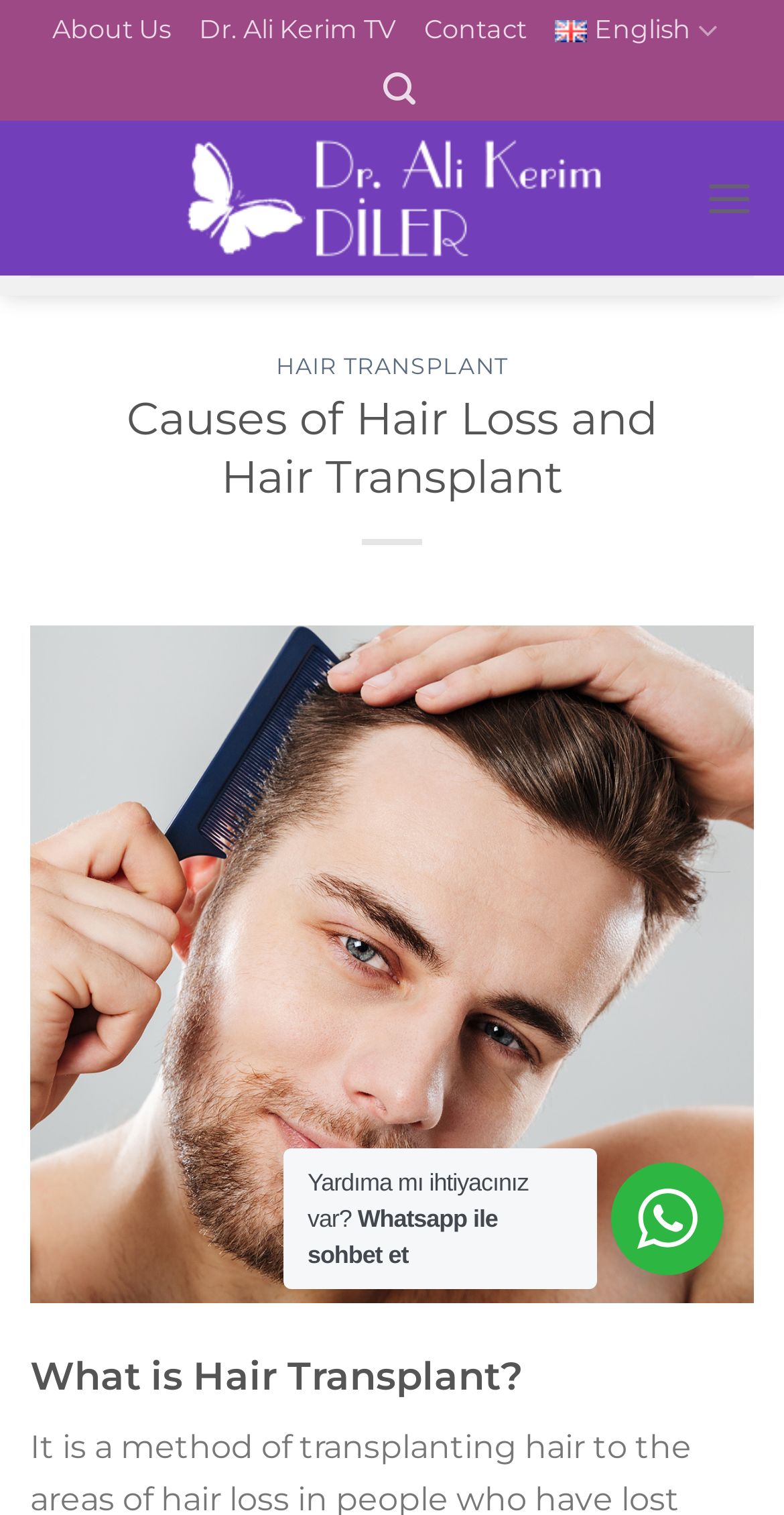What is the language of the webpage?
Kindly give a detailed and elaborate answer to the question.

I found the language of the webpage by looking at the language selection link with the flag icon, which indicates that the webpage is currently in English.